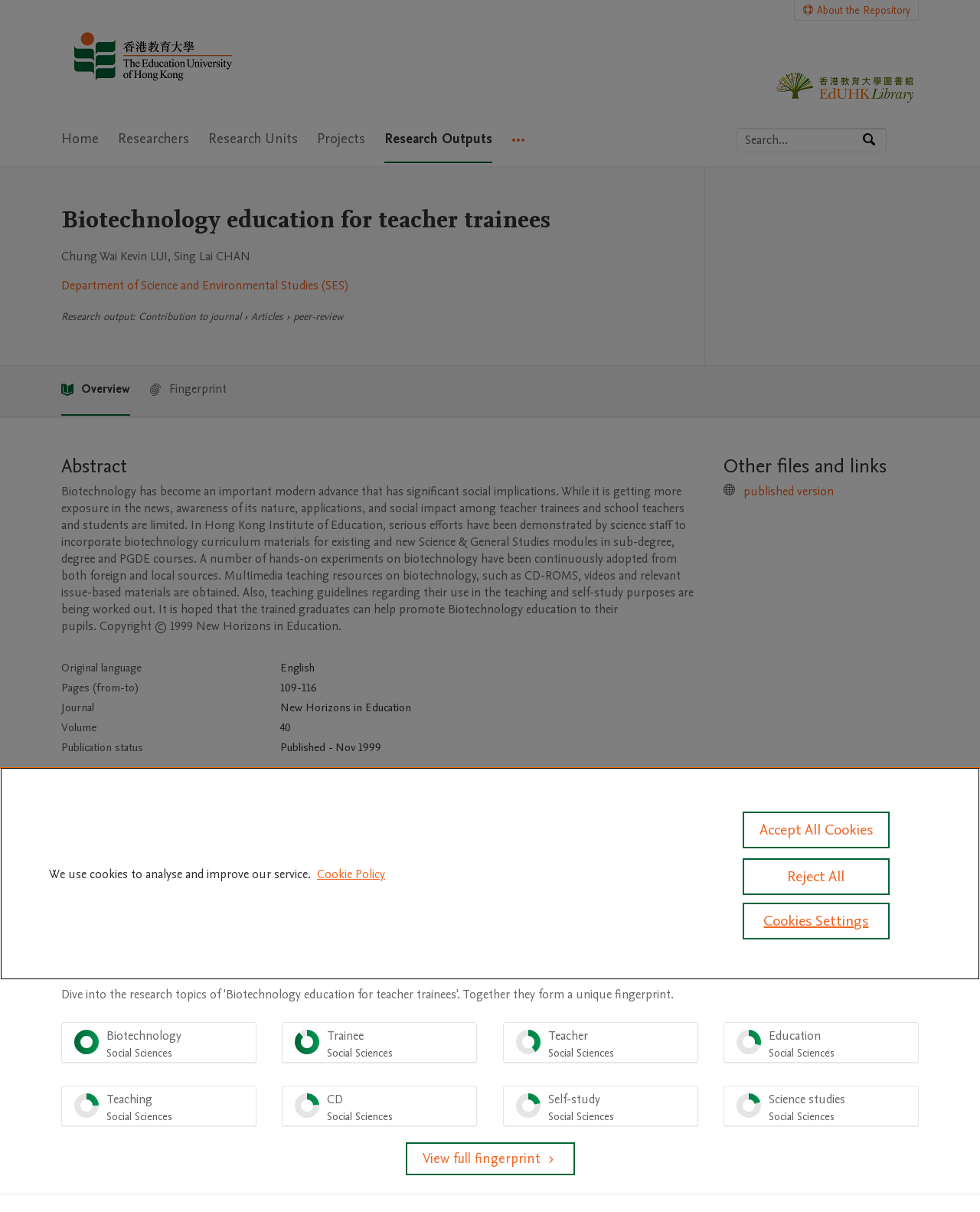Elaborate on the different components and information displayed on the webpage.

The webpage is about a research output titled "Biotechnology education for teacher trainees" from the EdUHK Research Repository. At the top, there are three "Skip to" links, followed by the repository's logo and a navigation menu with six items: Home, Researchers, Research Units, Projects, Research Outputs, and More navigation options.

Below the navigation menu, there is a search bar with a label "Search by expertise, name or affiliation" and a search button. On the left side, there is a section with the title "Biotechnology education for teacher trainees" and information about the authors, Chung Wai Kevin LUI and Sing Lai CHAN, and their affiliation, Department of Science and Environmental Studies (SES).

The main content area is divided into several sections. The first section is about the research output, including its type, contribution to a journal, and publication metrics. The abstract of the research output is provided, which discusses the importance of biotechnology education for teacher trainees and the efforts made by the Hong Kong Institute of Education to incorporate biotechnology curriculum materials.

Below the abstract, there is a table with details about the research output, including the original language, pages, journal, volume, and publication status. The next section is about citation, providing the citation information in a specific format.

The webpage also includes a section about keywords, with two keywords listed: "Teacher trainees" and "為準教師而設之生物科技教育". There is another section about other files and links, with a link to a published version of the research output.

At the bottom of the page, there is a fingerprint section, which provides information about the research output's relevance to different topics, including Biotechnology, Social Sciences, Trainee, Teacher, Education, Teaching, CD, Self-study, and Science studies. Each topic has a percentage indicating its relevance. There is also a link to view the full fingerprint.

Finally, there is a cookie banner at the bottom of the page, which informs users about the use of cookies to analyze and improve the service.